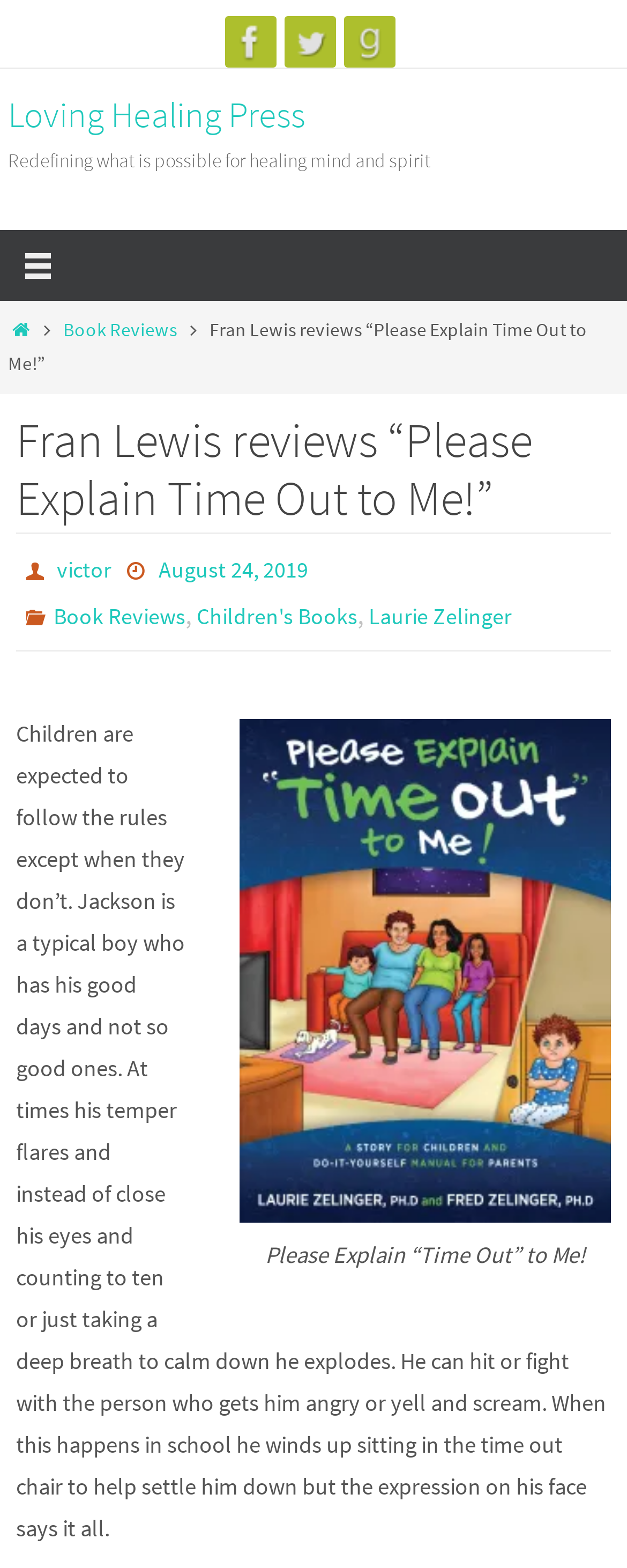Specify the bounding box coordinates for the region that must be clicked to perform the given instruction: "Click the share button".

None